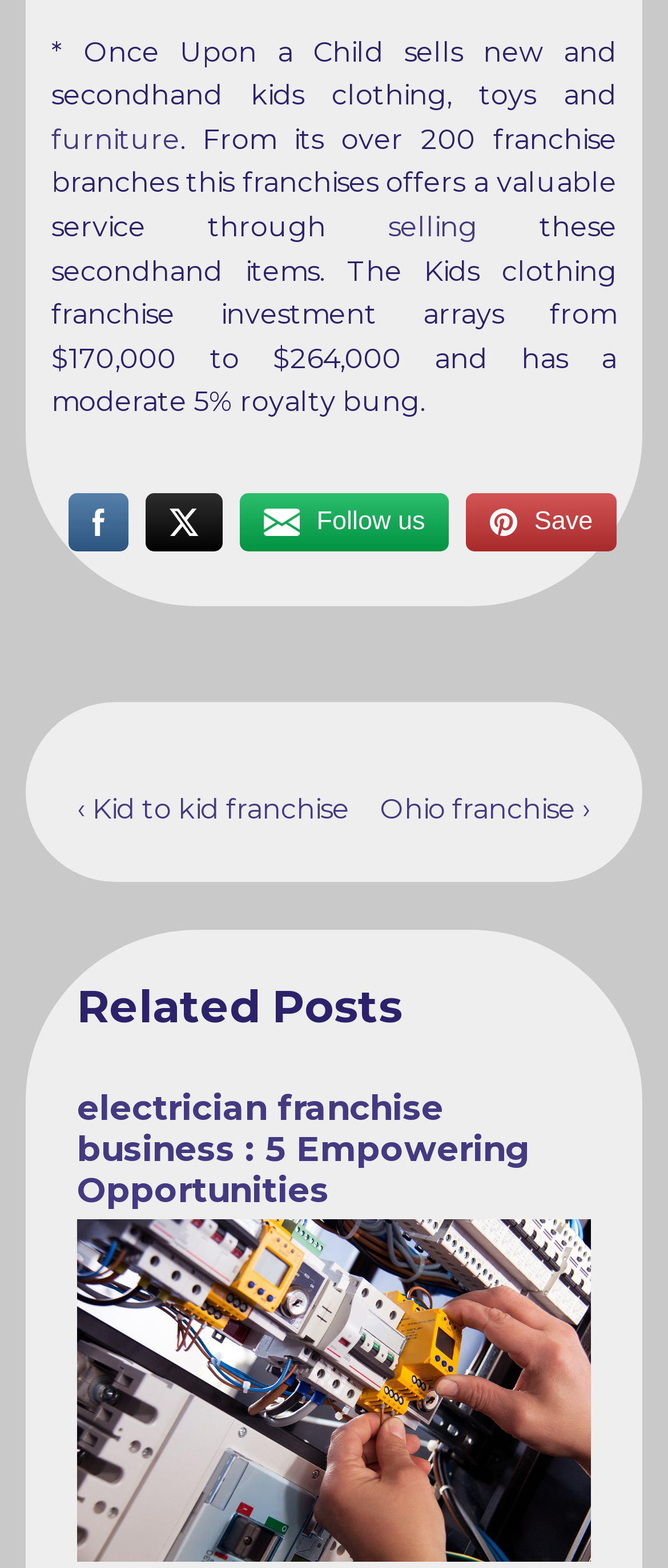Show the bounding box coordinates of the region that should be clicked to follow the instruction: "View the Pinterest page."

[0.698, 0.312, 0.923, 0.354]